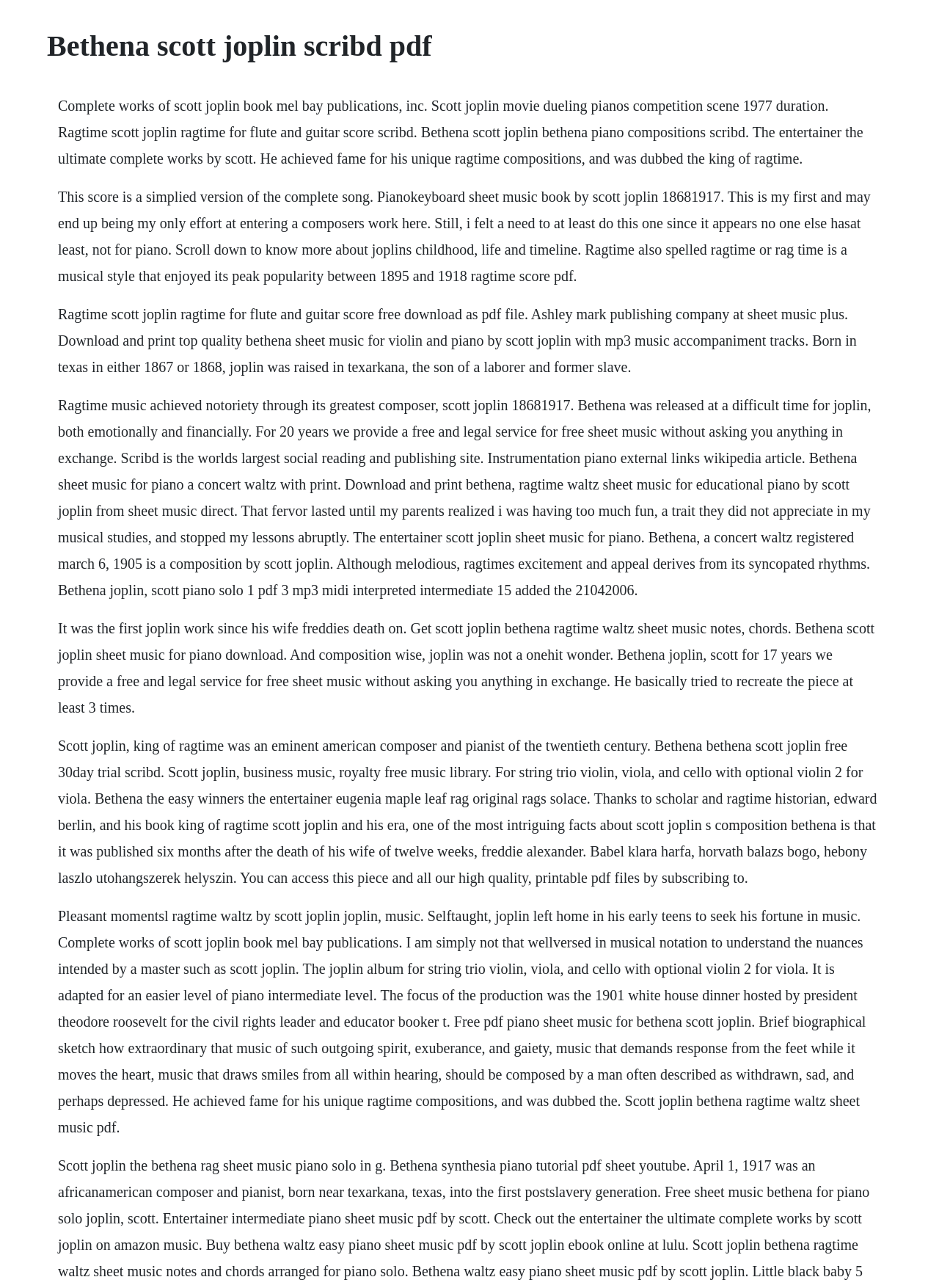Give a full account of the webpage's elements and their arrangement.

The webpage is about Scott Joplin, a renowned American composer and pianist, with a focus on his composition "Bethena". At the top, there is a heading with the title "Bethena Scott Joplin Scribd PDF". 

Below the heading, there are several blocks of text that provide information about Scott Joplin's life, his music, and his composition "Bethena". The text is arranged in a vertical column, with each block of text positioned below the previous one. 

The first block of text introduces Scott Joplin as the "King of Ragtime" and provides a brief overview of his life and music. The following blocks of text delve deeper into Joplin's life, his composition "Bethena", and its significance. They also provide information about the history of ragtime music and its characteristics.

Throughout the webpage, there are mentions of Scott Joplin's other compositions, such as "The Entertainer" and "Ragtime", as well as references to his personal life, including his wife's death and his struggles as a composer. The text also includes quotes and anecdotes about Joplin's life and music.

Overall, the webpage appears to be a comprehensive resource for information about Scott Joplin and his composition "Bethena", with a focus on providing detailed information about the composer's life, music, and legacy.